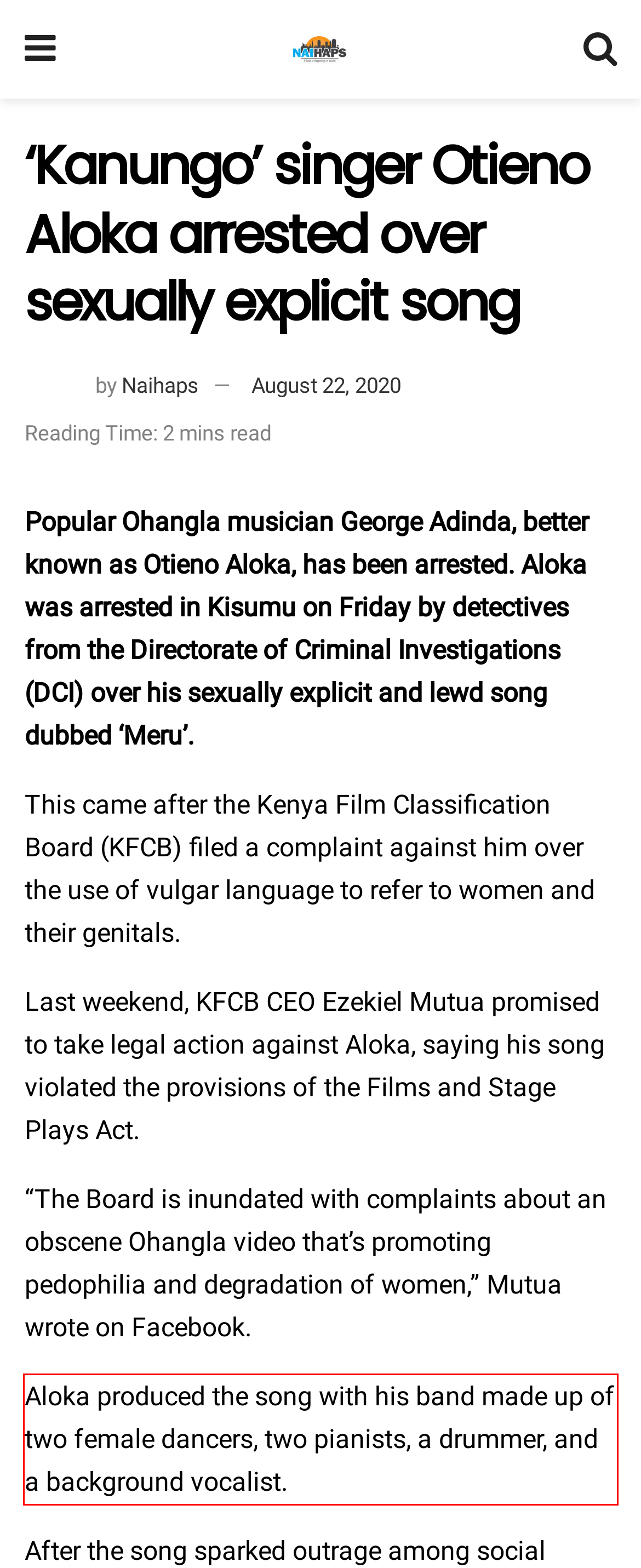Examine the screenshot of the webpage, locate the red bounding box, and perform OCR to extract the text contained within it.

Aloka produced the song with his band made up of two female dancers, two pianists, a drummer, and a background vocalist.